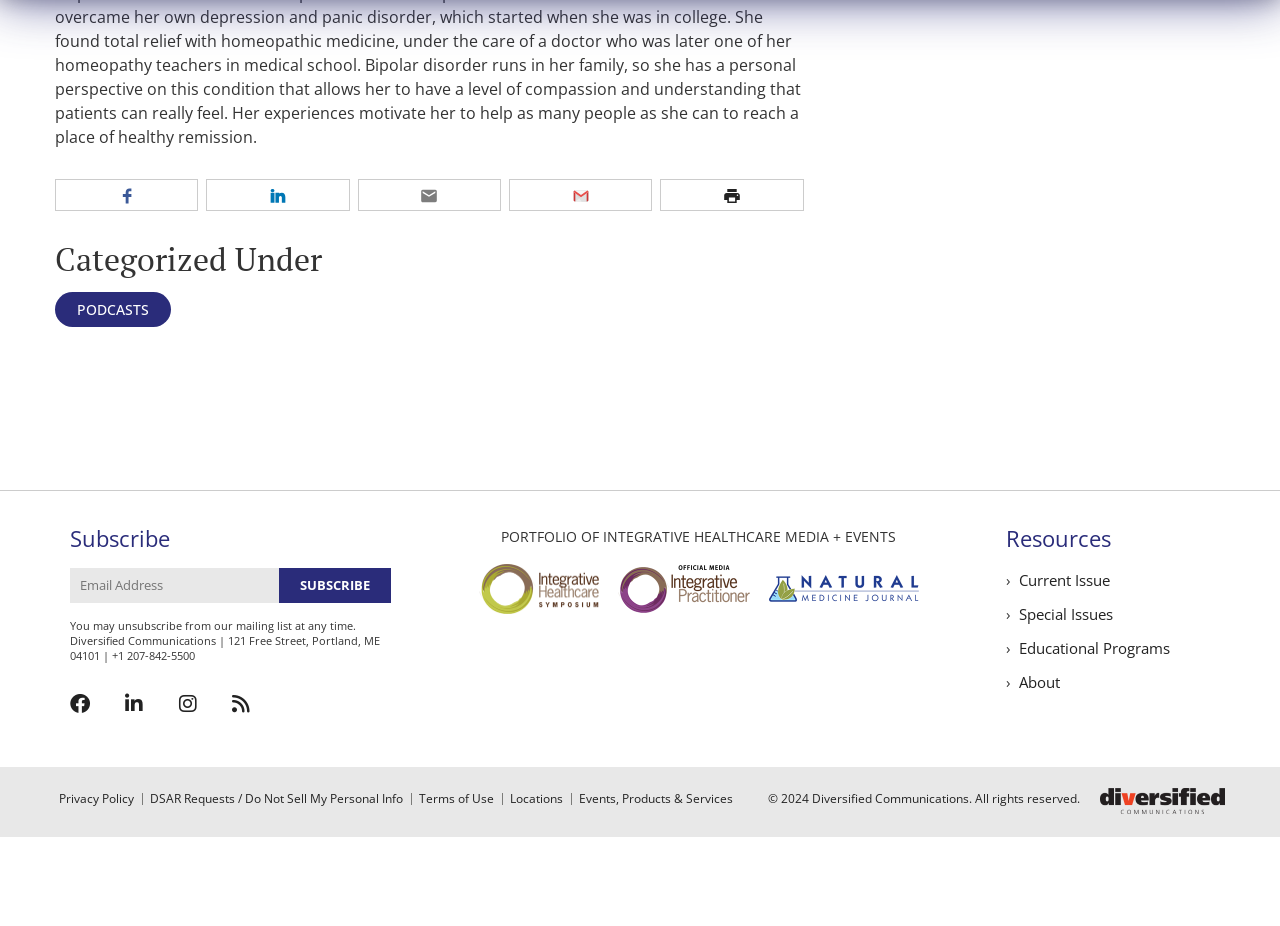Provide a short answer using a single word or phrase for the following question: 
What is the purpose of the buttons at the top?

Sharing